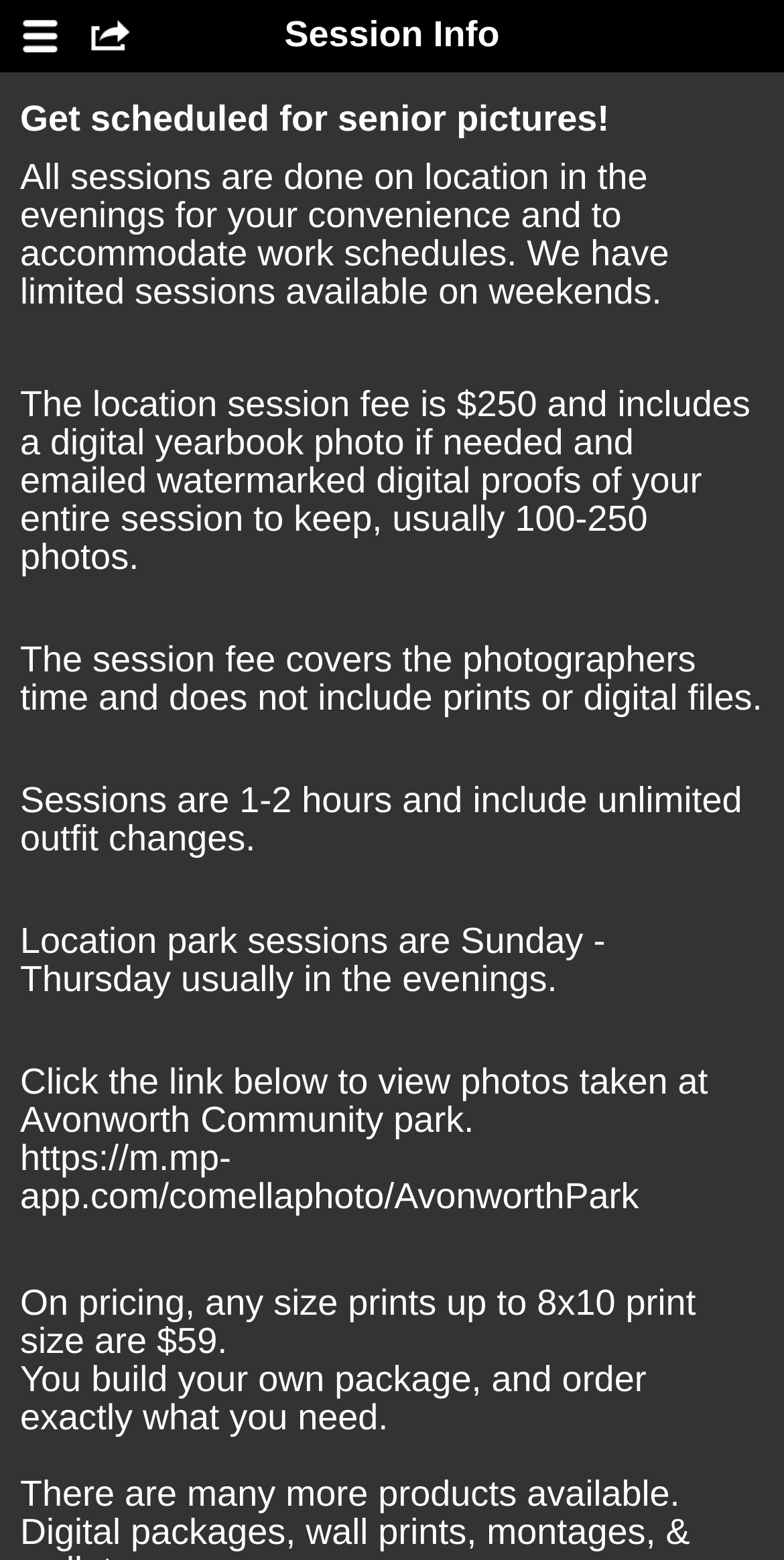Please answer the following question using a single word or phrase: 
When are location park sessions usually held?

Sunday - Thursday evenings